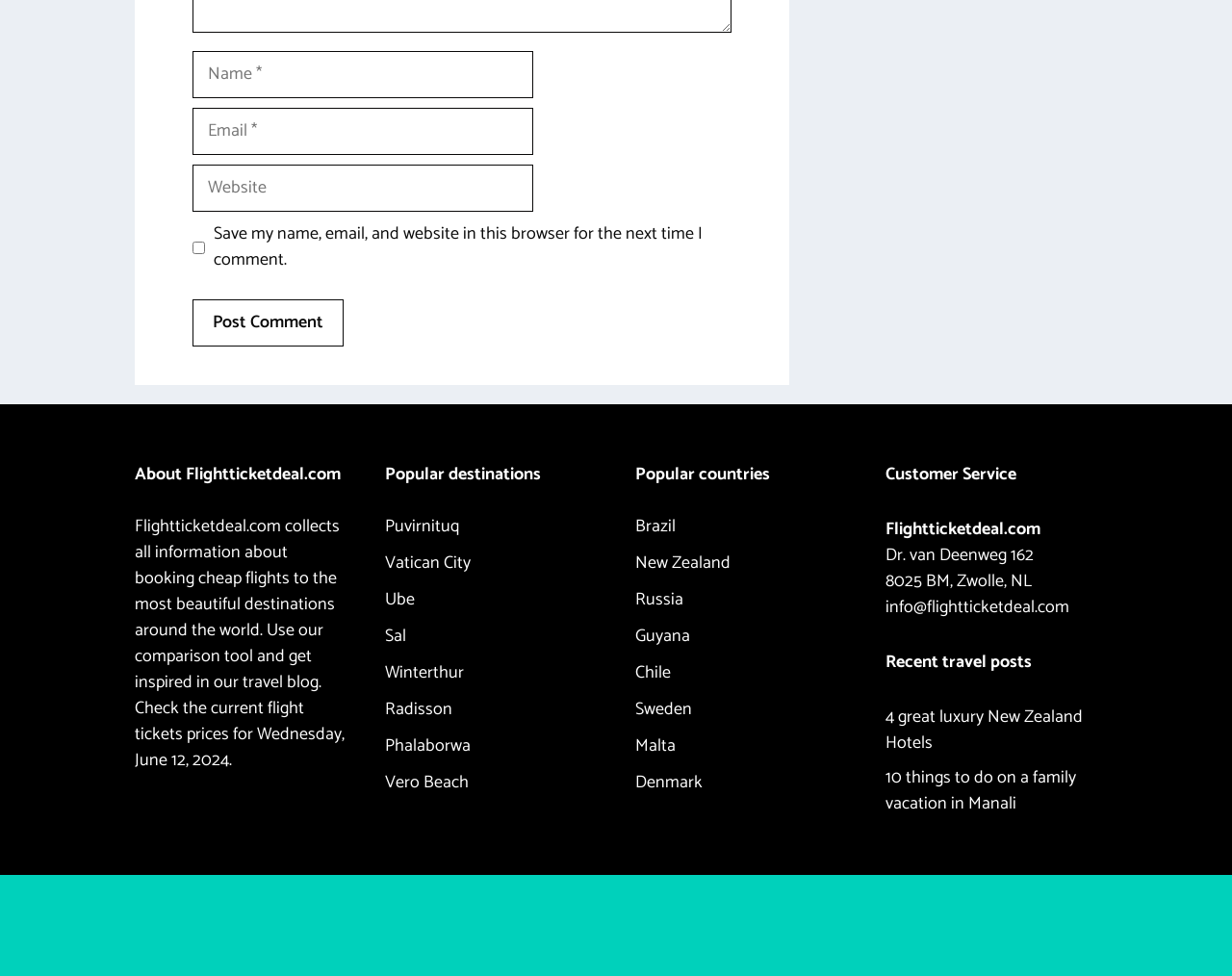Please find the bounding box coordinates of the clickable region needed to complete the following instruction: "Read the article about 4 great luxury New Zealand Hotels". The bounding box coordinates must consist of four float numbers between 0 and 1, i.e., [left, top, right, bottom].

[0.719, 0.72, 0.879, 0.776]